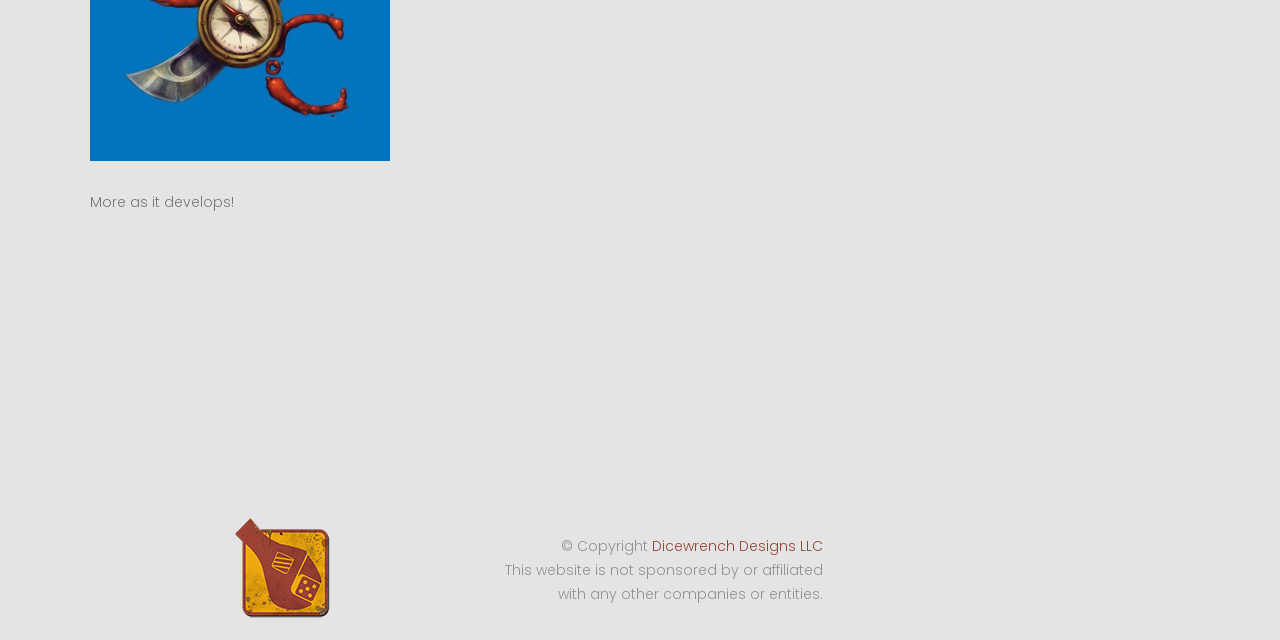Find the bounding box of the UI element described as: "Dicewrench Designs LLC". The bounding box coordinates should be given as four float values between 0 and 1, i.e., [left, top, right, bottom].

[0.51, 0.838, 0.643, 0.869]